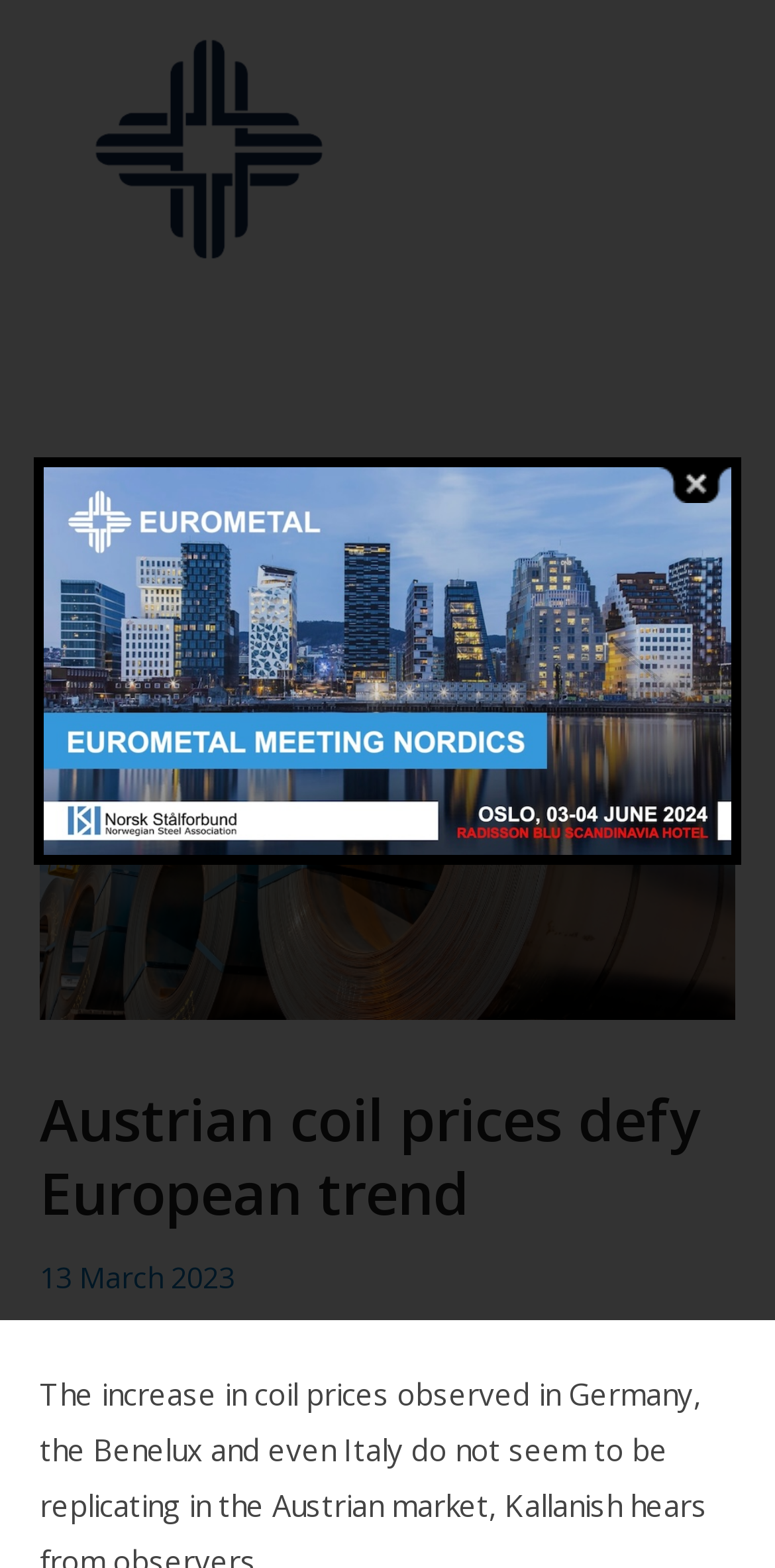What is the purpose of the image at the top right corner?
Please ensure your answer to the question is detailed and covers all necessary aspects.

I found an image element with the text 'Close' located at the top right corner of the page. Based on its position and text, I infer that it is a close button, likely used to close a popup or a dialog box.